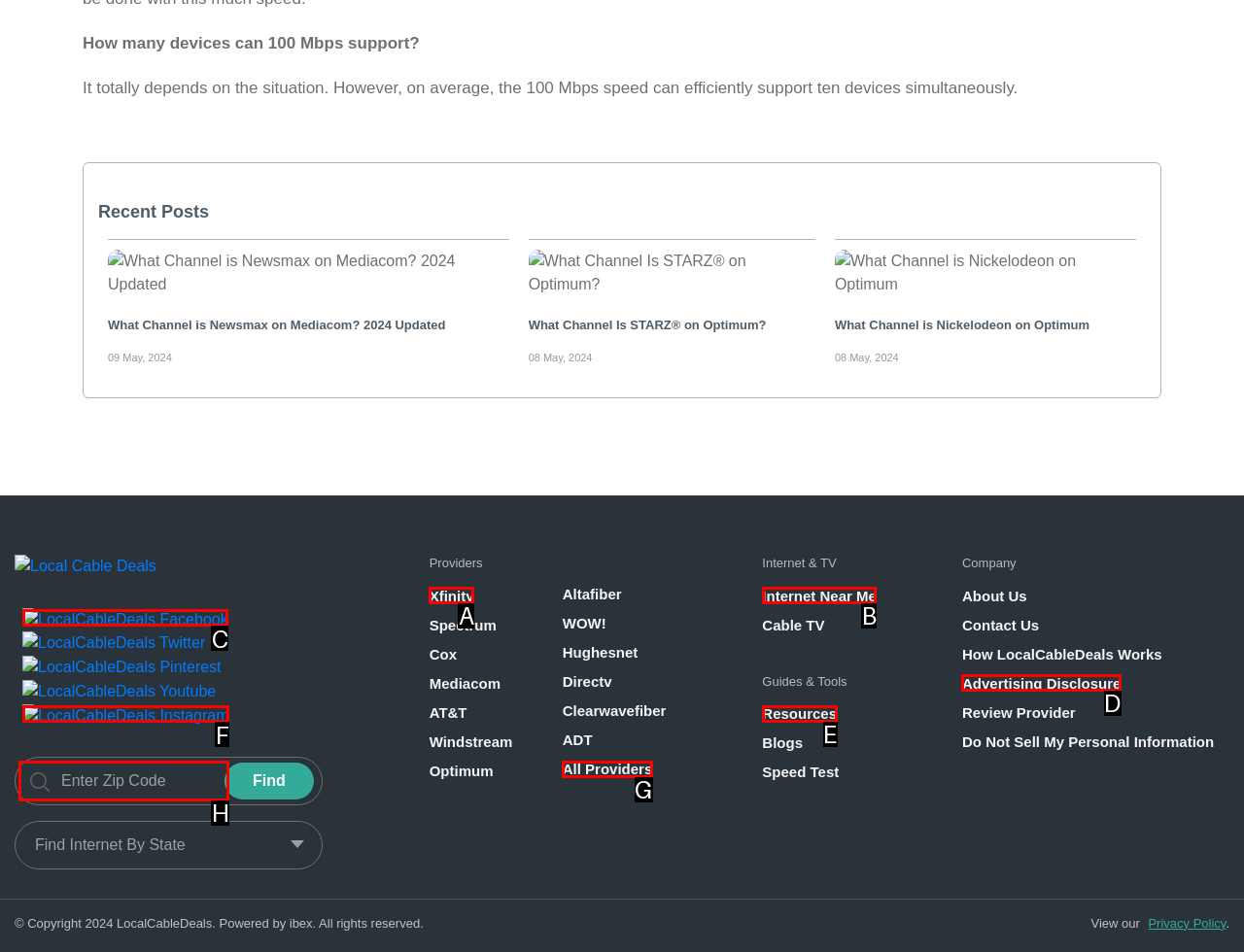Tell me which one HTML element I should click to complete the following task: view author interview with Dianne White
Answer with the option's letter from the given choices directly.

None